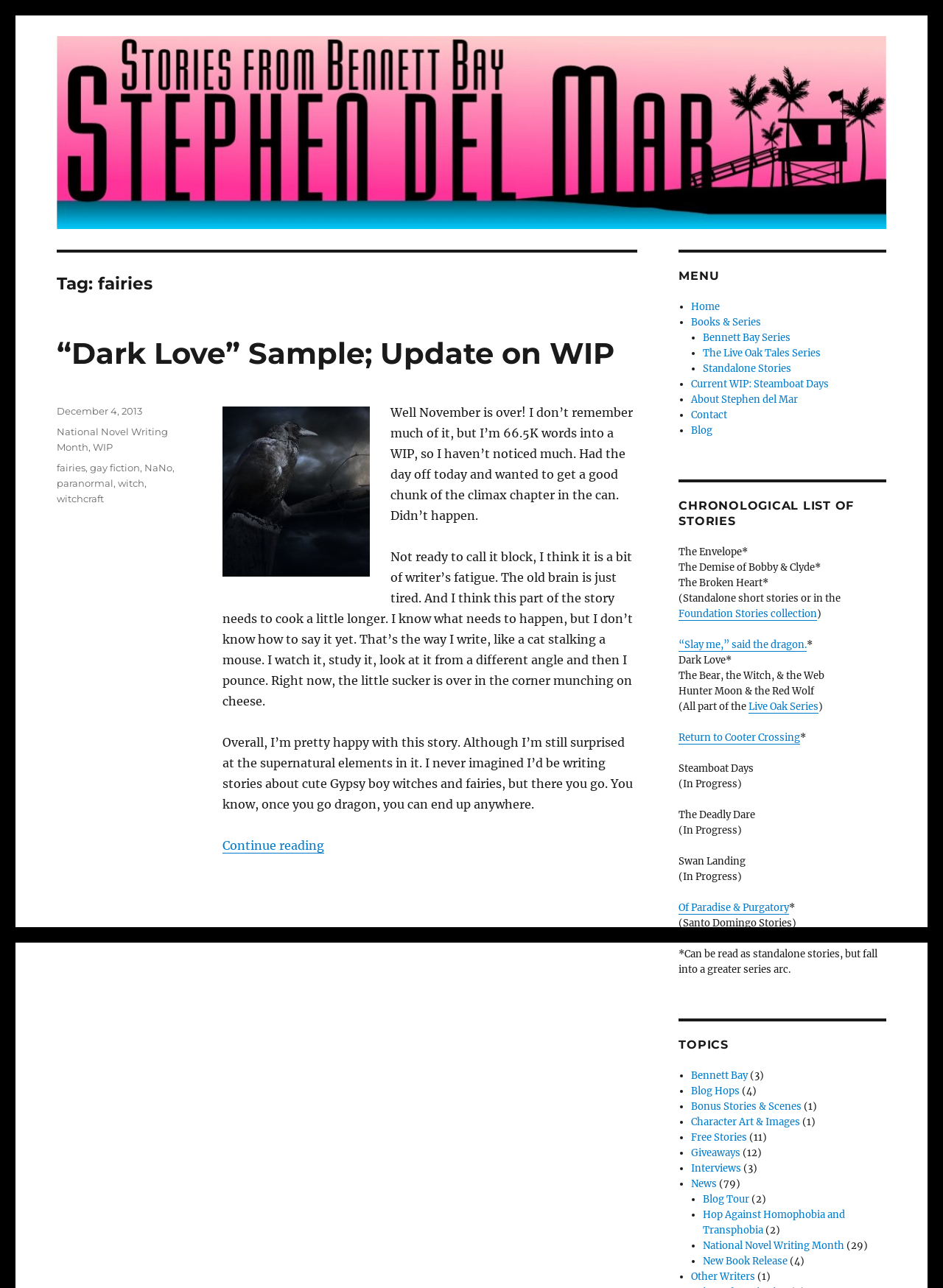Please identify the bounding box coordinates of the clickable region that I should interact with to perform the following instruction: "Click on the 'Home' link". The coordinates should be expressed as four float numbers between 0 and 1, i.e., [left, top, right, bottom].

[0.733, 0.233, 0.763, 0.243]